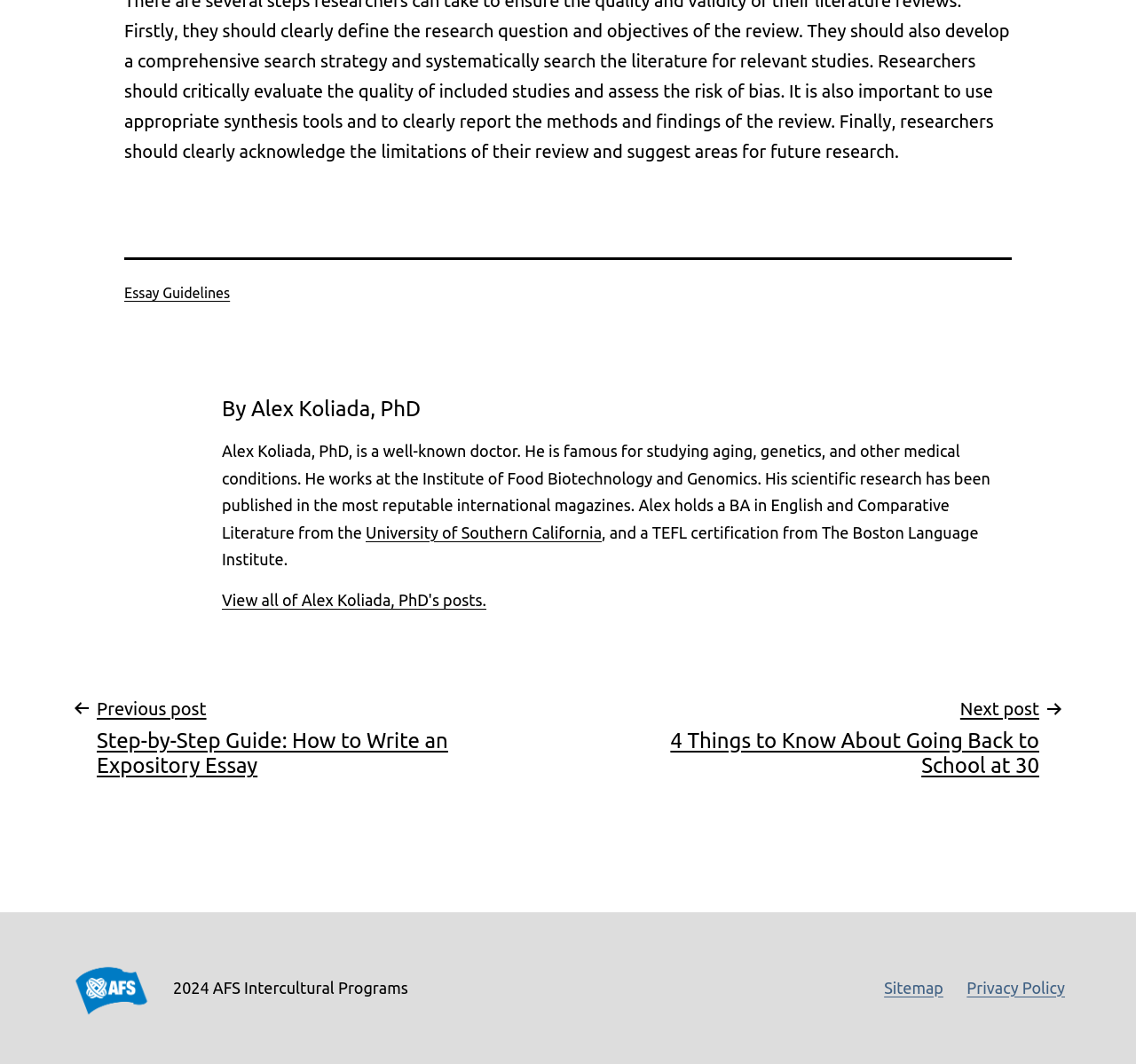Please identify the bounding box coordinates of the element that needs to be clicked to perform the following instruction: "Click on the Honda link".

None